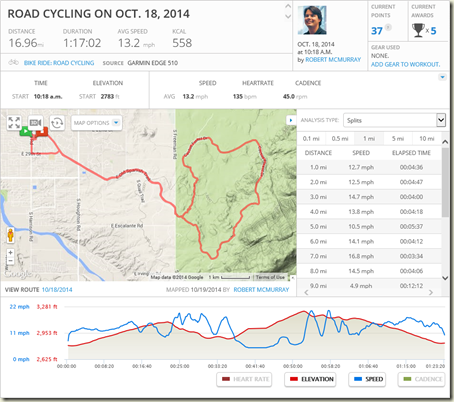Detail the scene depicted in the image with as much precision as possible.

This image titled "Road Cycling on Oct. 18, 2014" details a cycling activity tracked by a GPS device. It provides an overview of the ride, capturing essential statistics including a distance of 16.96 miles and an average speed of 13.2 mph. The ride lasted 1 hour and 17 minutes, with a total calorie burn of 558. 

The map displayed outlines the route taken, featuring a winding path through the terrain, which suggests a mix of inclines and flat sections. The elevation graph at the bottom shows fluctuations in altitude during the ride, indicating the presence of hills that may have challenged the cyclist. 

User details are also visible, including a name—Robert McMurray—demonstrating personal engagement with the cycling activity, possibly indicating that this is part of a fitness or recreational logging platform. This image not only illustrates the cyclist's journey but also highlights critical metrics that contribute to understanding performance and fitness levels in road cycling.